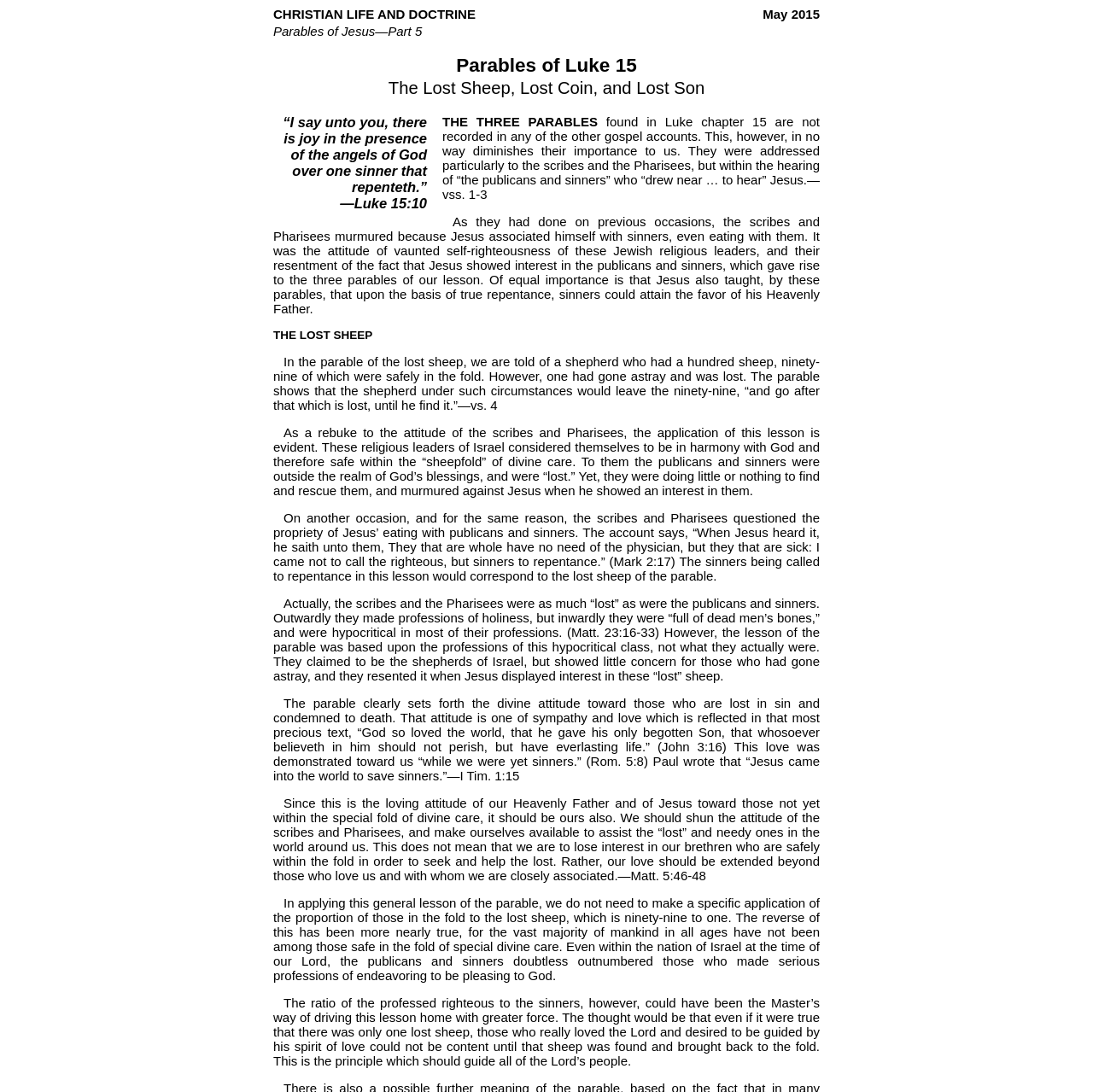Provide a brief response to the question using a single word or phrase: 
What is the criticism of the scribes and Pharisees?

They showed little concern for the lost